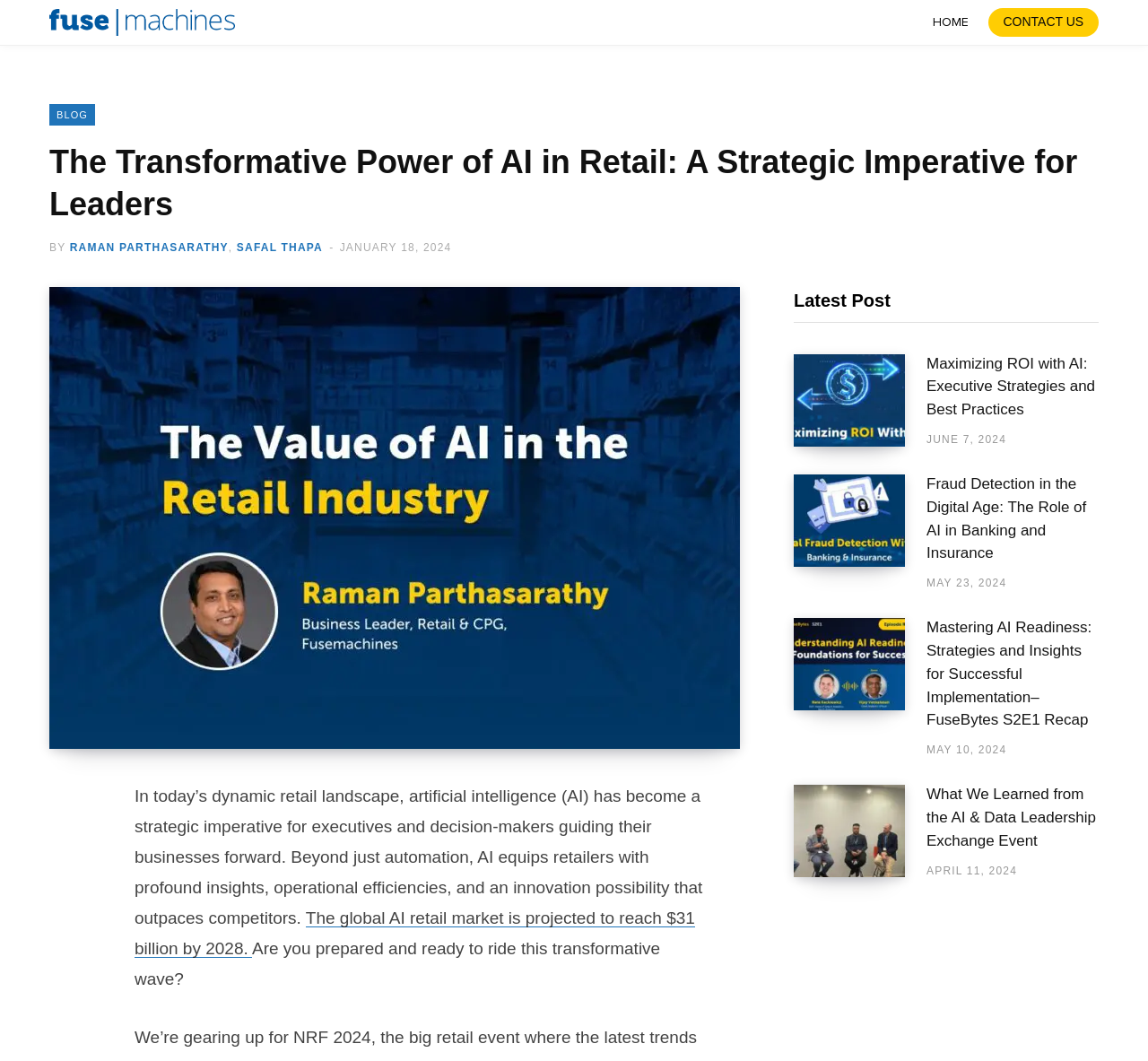Locate the bounding box coordinates of the element that needs to be clicked to carry out the instruction: "Learn more about AI in Retail". The coordinates should be given as four float numbers ranging from 0 to 1, i.e., [left, top, right, bottom].

[0.043, 0.27, 0.645, 0.705]